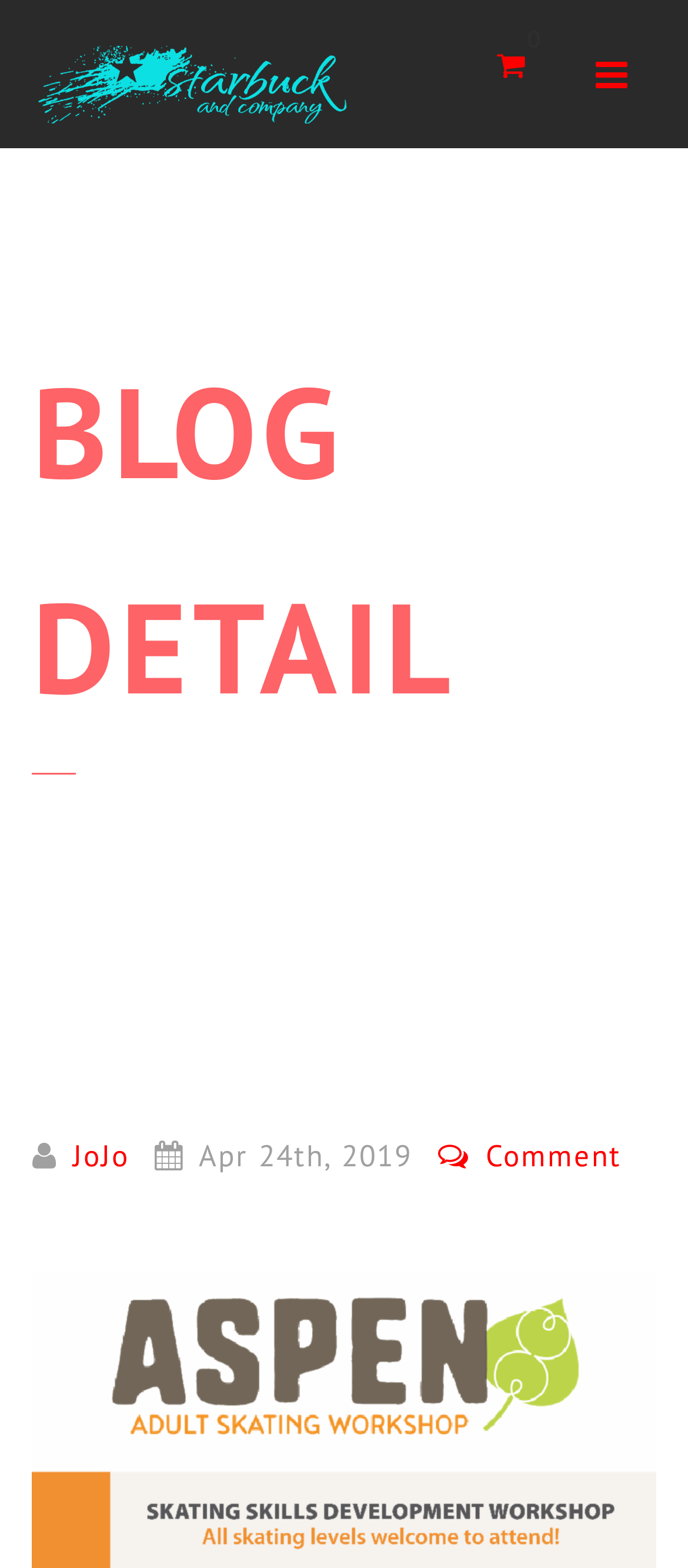Refer to the image and provide an in-depth answer to the question:
How many links are in the header section?

I counted the number of link elements within the header section, which includes the links 'JoJo', 'Apr 24th, 2019', and ' Comment'.